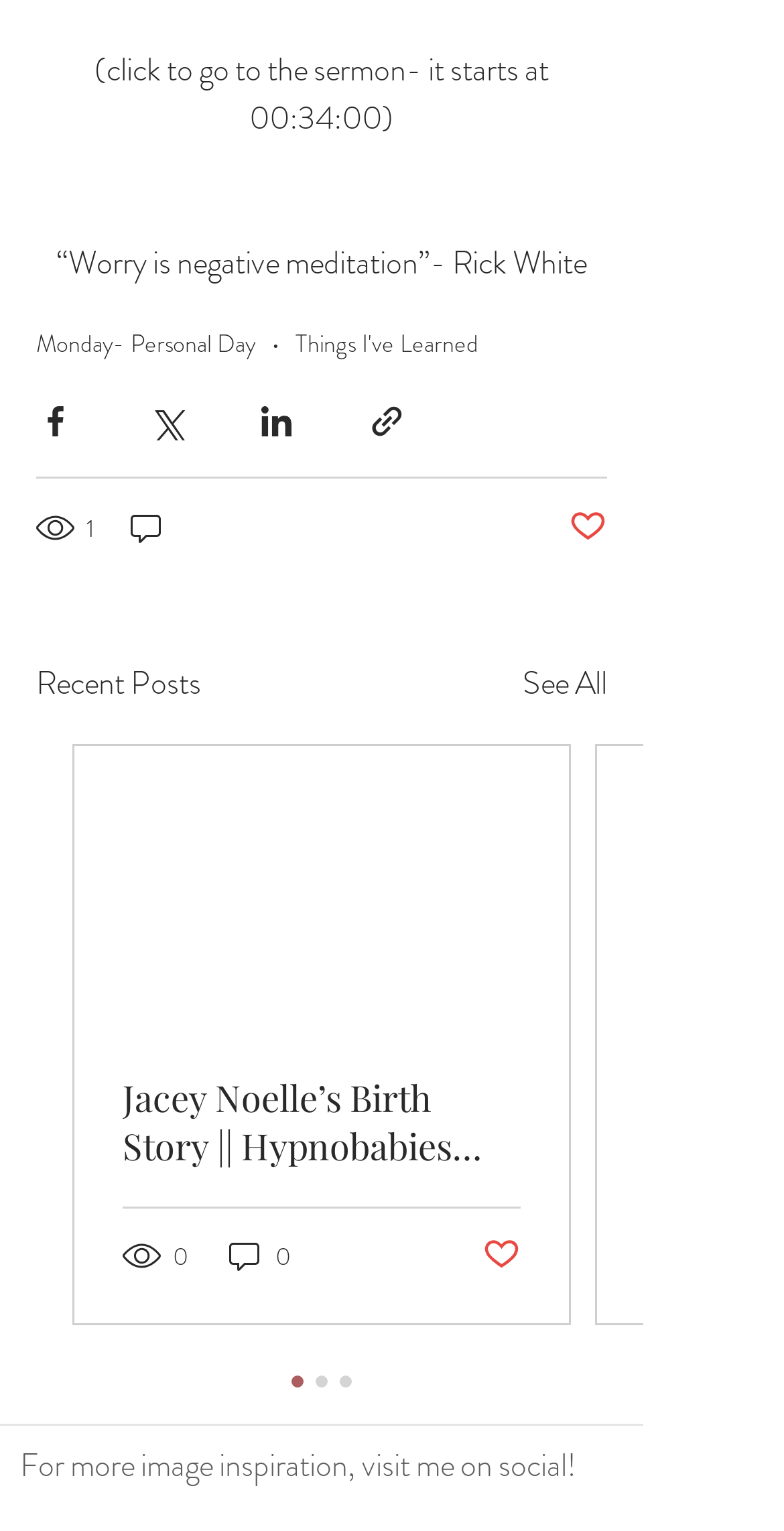Answer succinctly with a single word or phrase:
How many views does the post have?

1 view